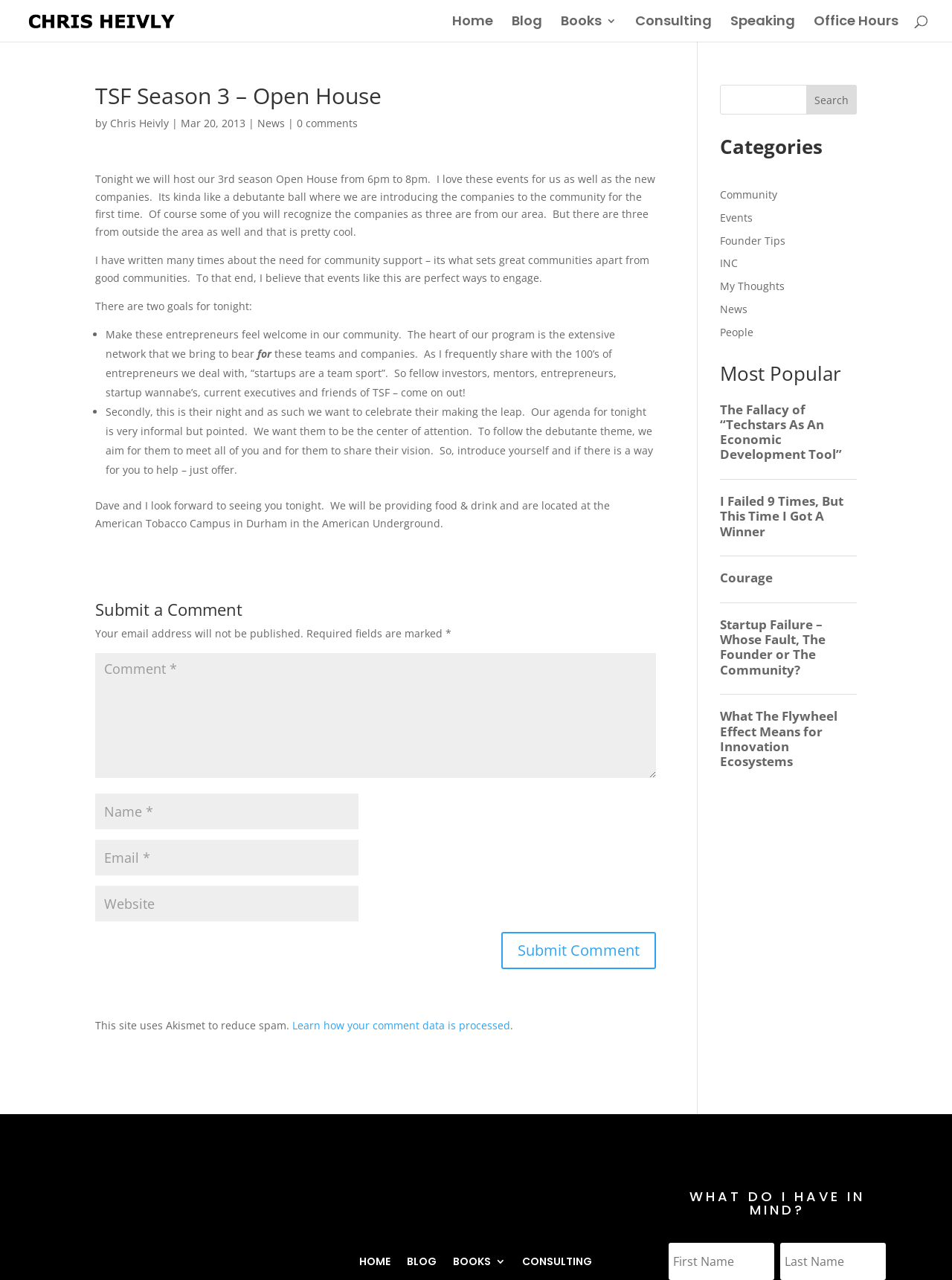Describe all the significant parts and information present on the webpage.

This webpage is about the 3rd season Open House event of TSF (Triangle Startup Factory) and is written by Chris Heivly. The page has a navigation menu at the top with links to "Home", "Blog", "Books 3", "Consulting", "Speaking", and "Office Hours". Below the navigation menu, there is a search bar on the right side.

The main content of the page is an article about the Open House event, which is described as a debutante ball where new companies are introduced to the community. The article explains the two goals of the event: to make the entrepreneurs feel welcome in the community and to celebrate their achievement. The event is informal and aims to provide an opportunity for the entrepreneurs to share their vision and for others to offer help.

The article is divided into several paragraphs, with headings and bullet points. There are also links to other articles and a comment section at the bottom, where users can submit their comments.

On the right side of the page, there are several sections, including "Categories" with links to different topics, "Most Popular" with links to popular articles, and a section with links to other pages, including "HOME", "BLOG", "BOOKS 3", and "CONSULTING".

Overall, the webpage is well-structured and easy to navigate, with a clear focus on the Open House event and the TSF community.